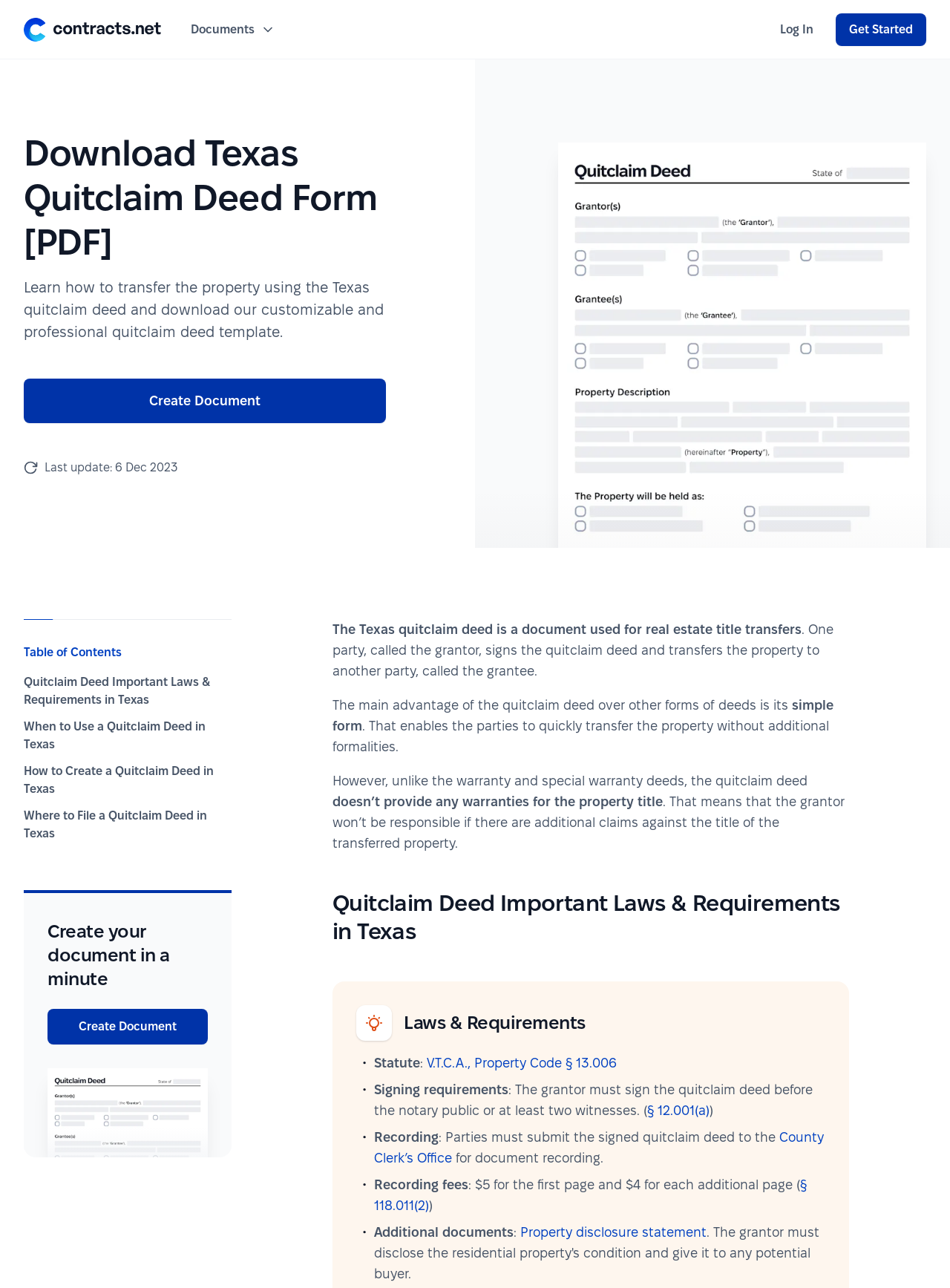What is the main heading of this webpage? Please extract and provide it.

Download Texas Quitclaim Deed Form [PDF]